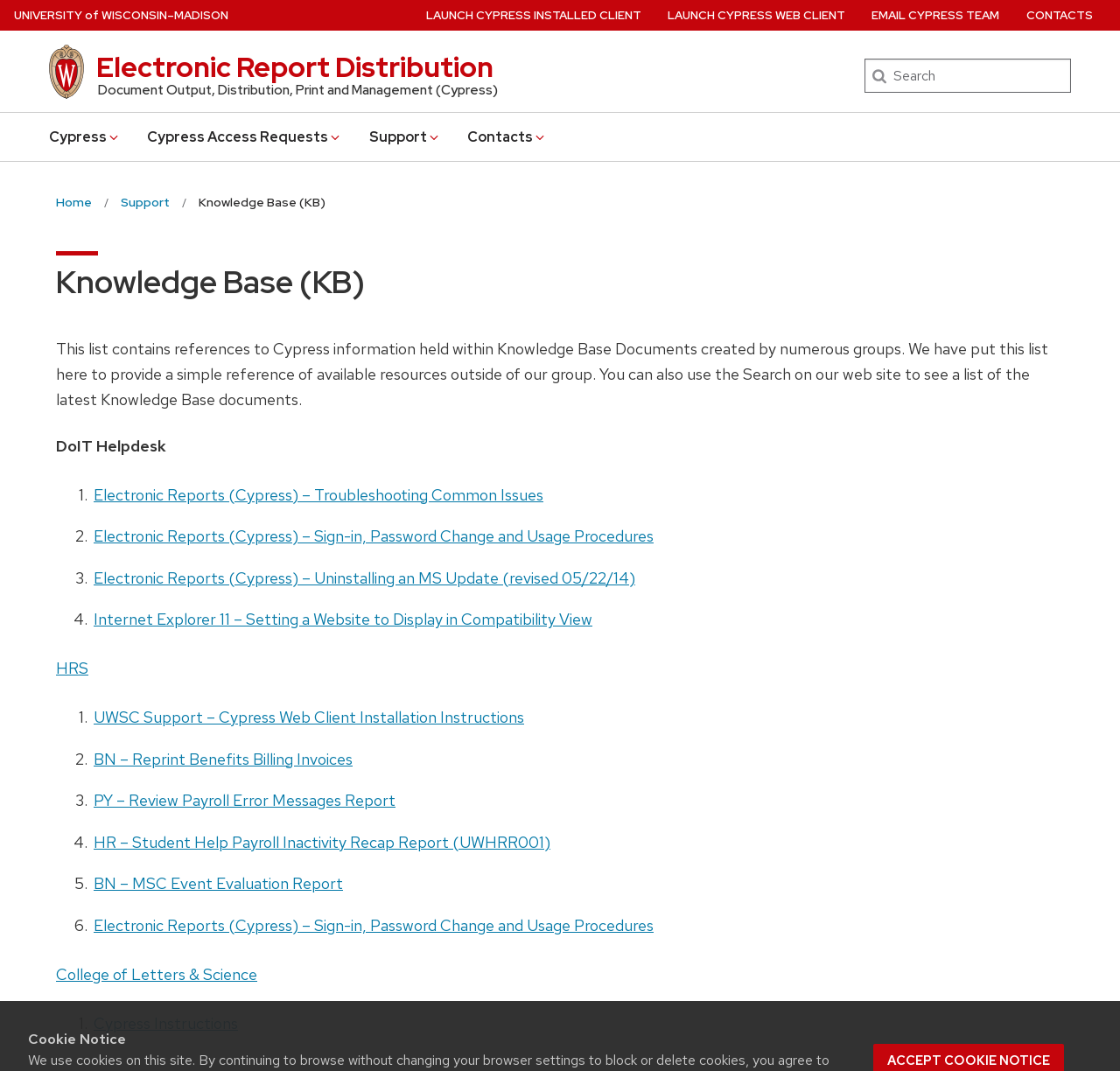Locate the bounding box coordinates of the UI element described by: "LAUNCH CYPRESS INSTALLED CLIENT". Provide the coordinates as four float numbers between 0 and 1, formatted as [left, top, right, bottom].

[0.38, 0.0, 0.572, 0.029]